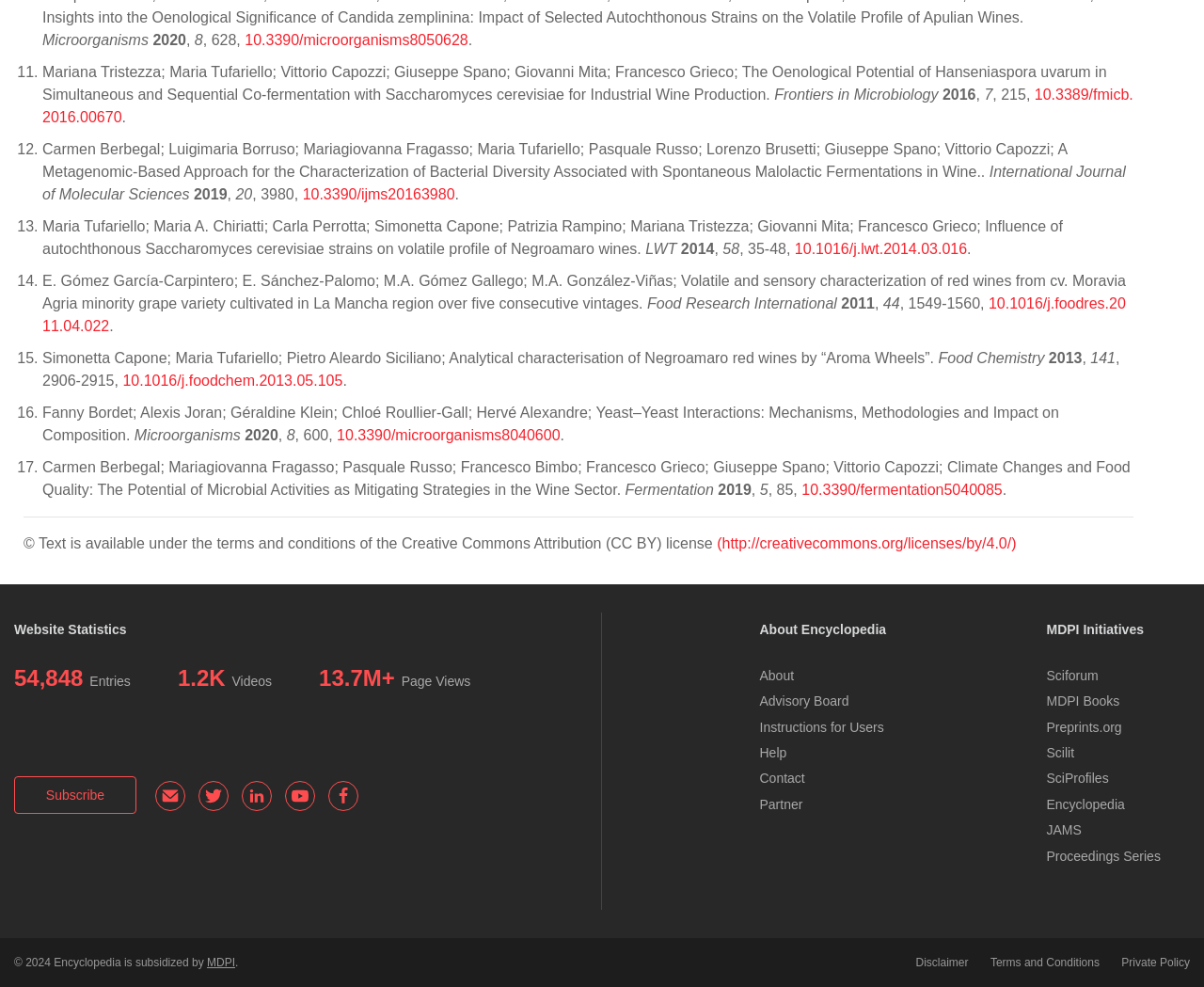Based on the image, please respond to the question with as much detail as possible:
What is the journal name of the 15th article?

I found the journal name of the 15th article by looking at the text content of the 15th list item, which is 'Simonetta Capone; Maria Tufariello; Pietro Aleardo Siciliano; Analytical characterisation of Negroamaro red wines by “Aroma Wheels”.' and finding the journal name 'Food Chemistry' associated with it.